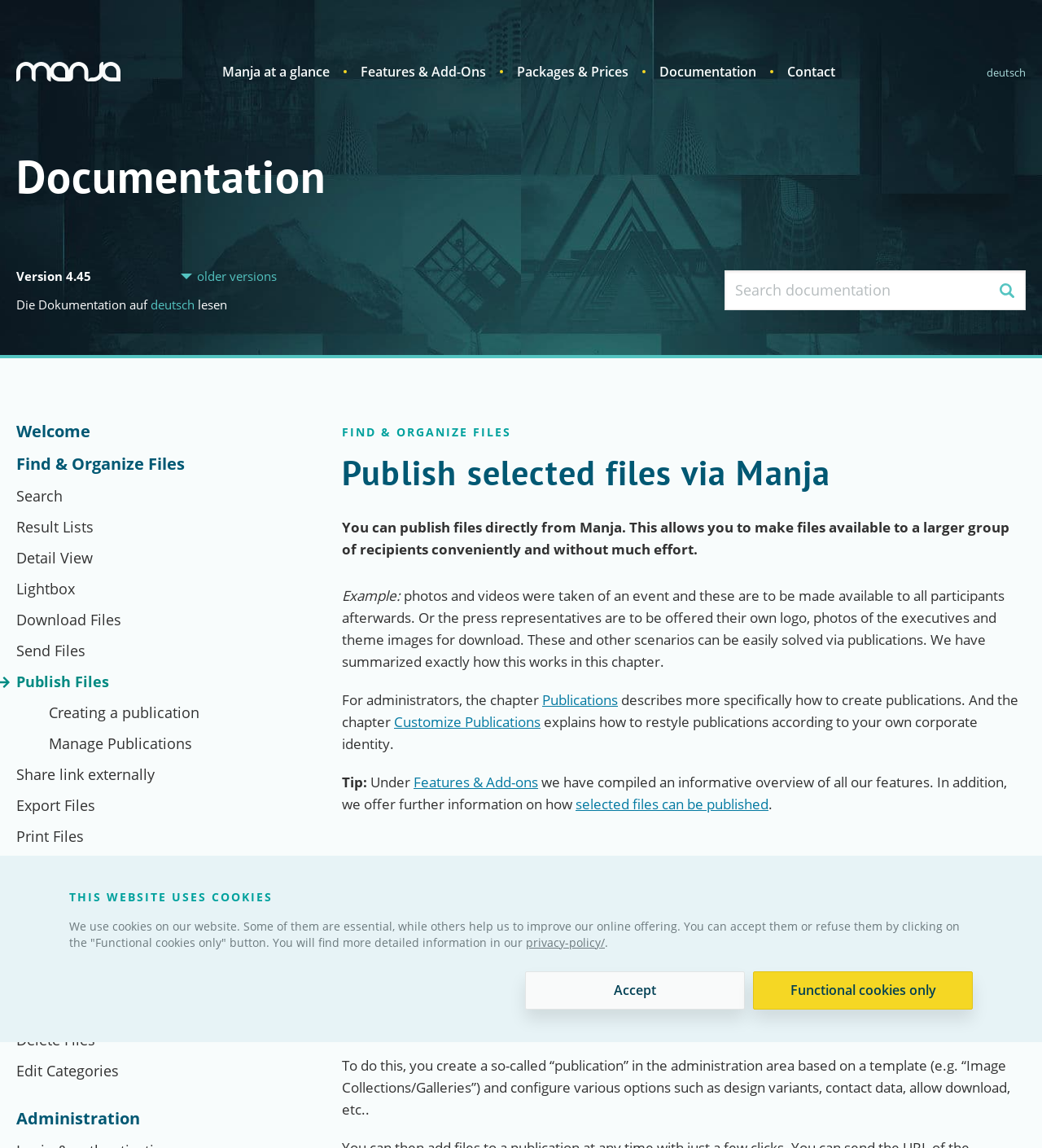Using the information in the image, could you please answer the following question in detail:
What is the purpose of the 'Manage Publications' link?

The 'Manage Publications' link is likely used to configure various options for publications, such as design variants, contact data, and allowing downloads, as mentioned in the section 'Creating a publication'.